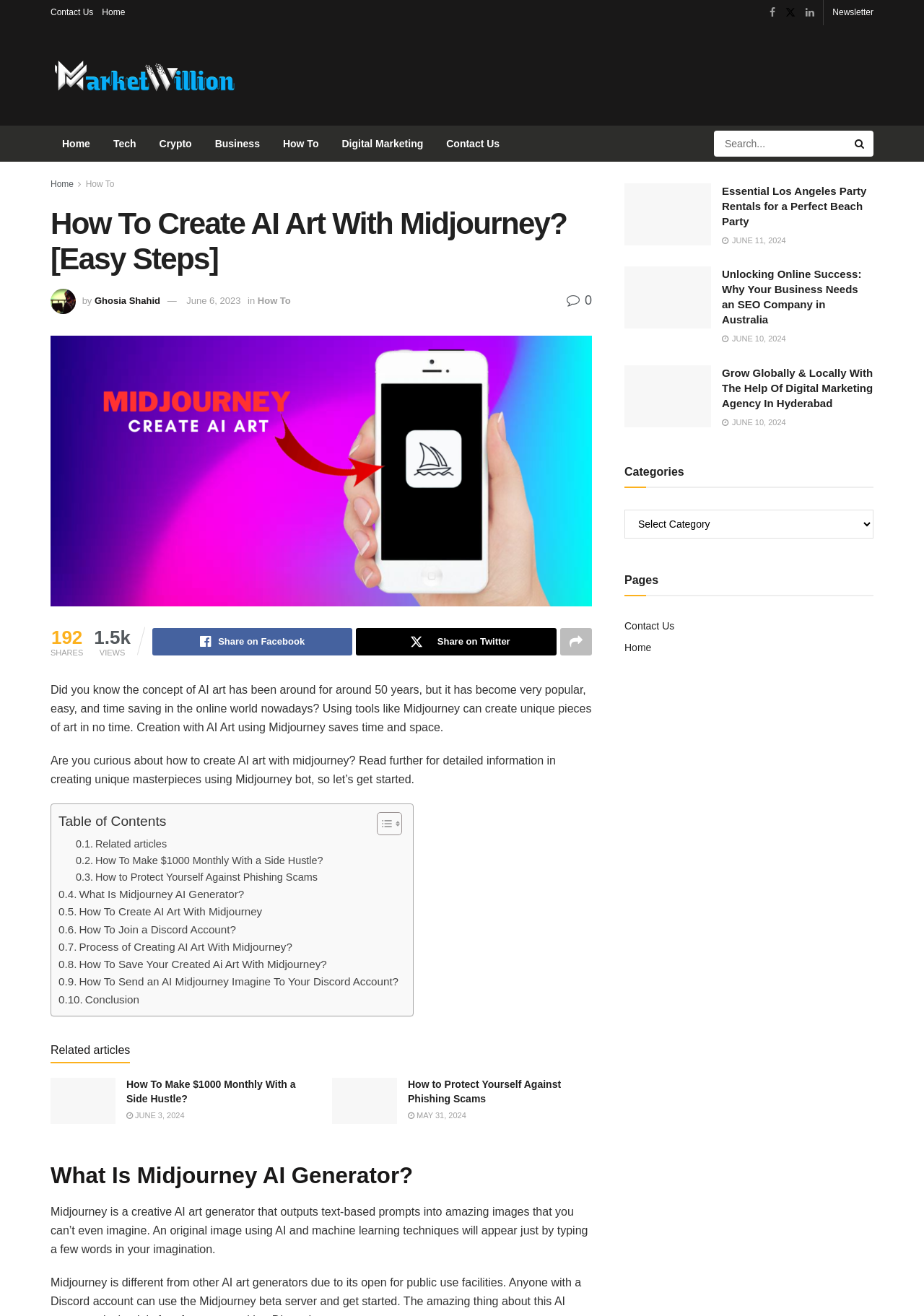Locate and extract the text of the main heading on the webpage.

How To Create AI Art With Midjourney? [Easy Steps]